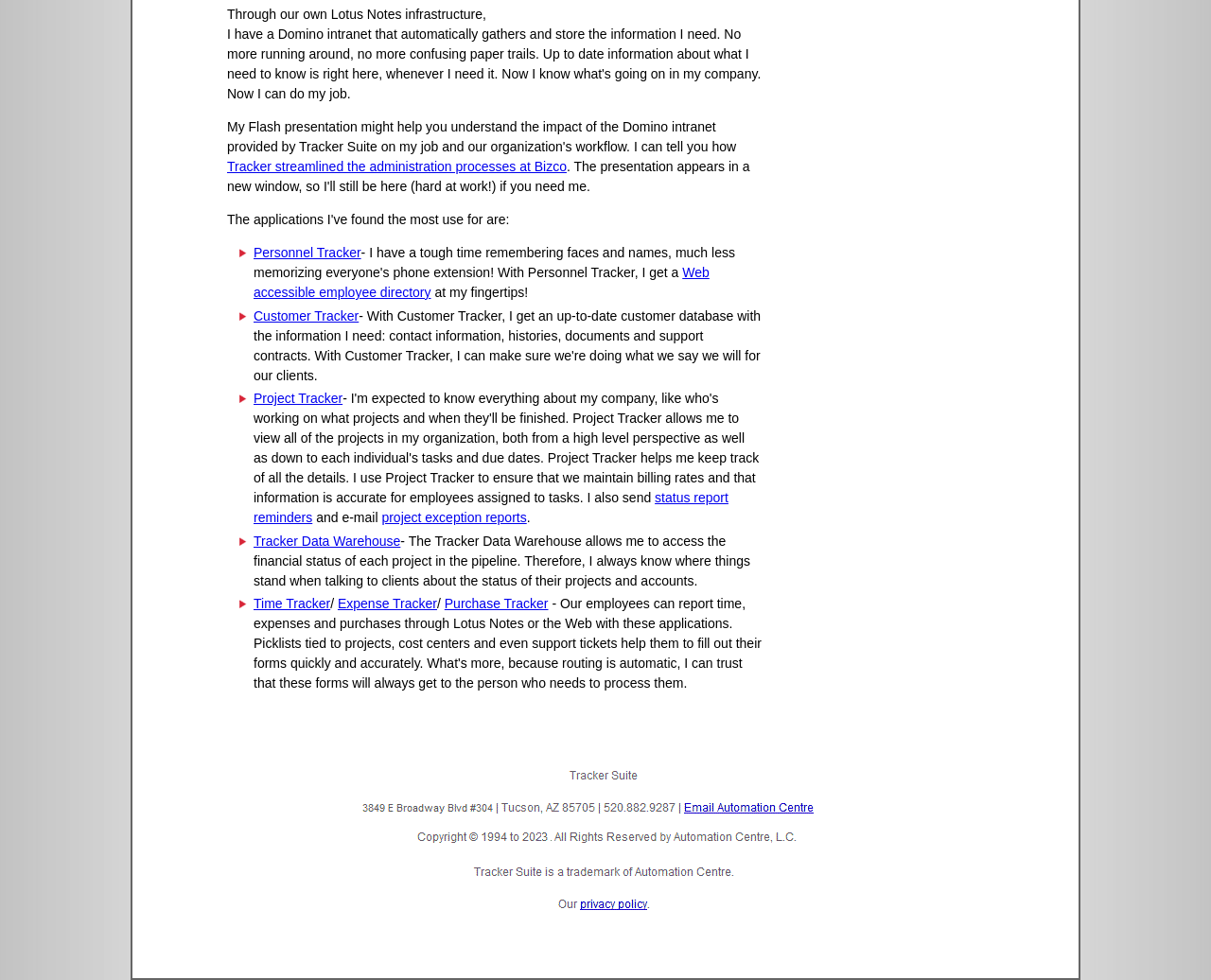For the following element description, predict the bounding box coordinates in the format (top-left x, top-left y, bottom-right x, bottom-right y). All values should be floating point numbers between 0 and 1. Description: Time Tracker

[0.209, 0.608, 0.273, 0.624]